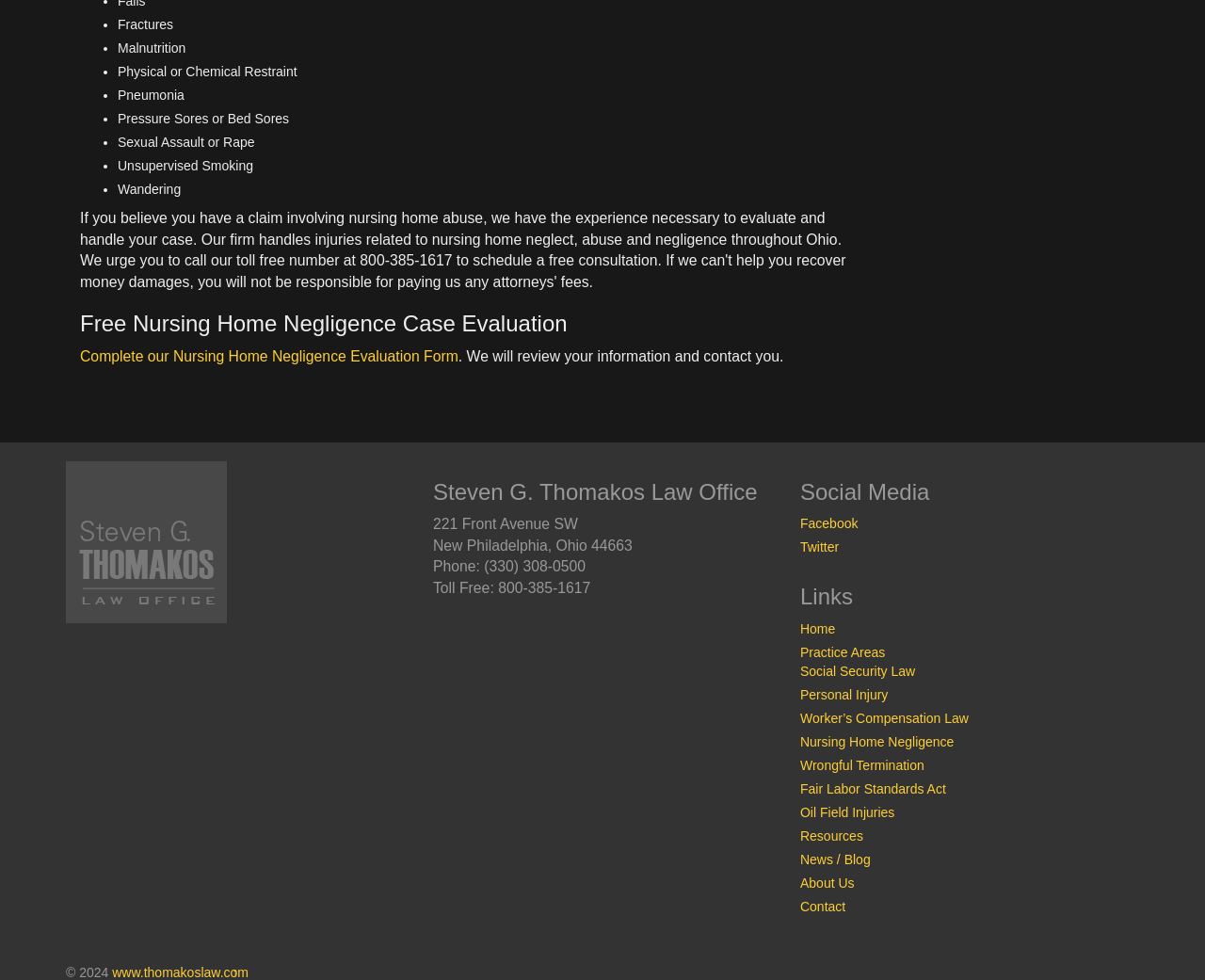Find the bounding box coordinates for the area that must be clicked to perform this action: "Go to 'Nursing Home Negligence'".

[0.664, 0.749, 0.792, 0.764]